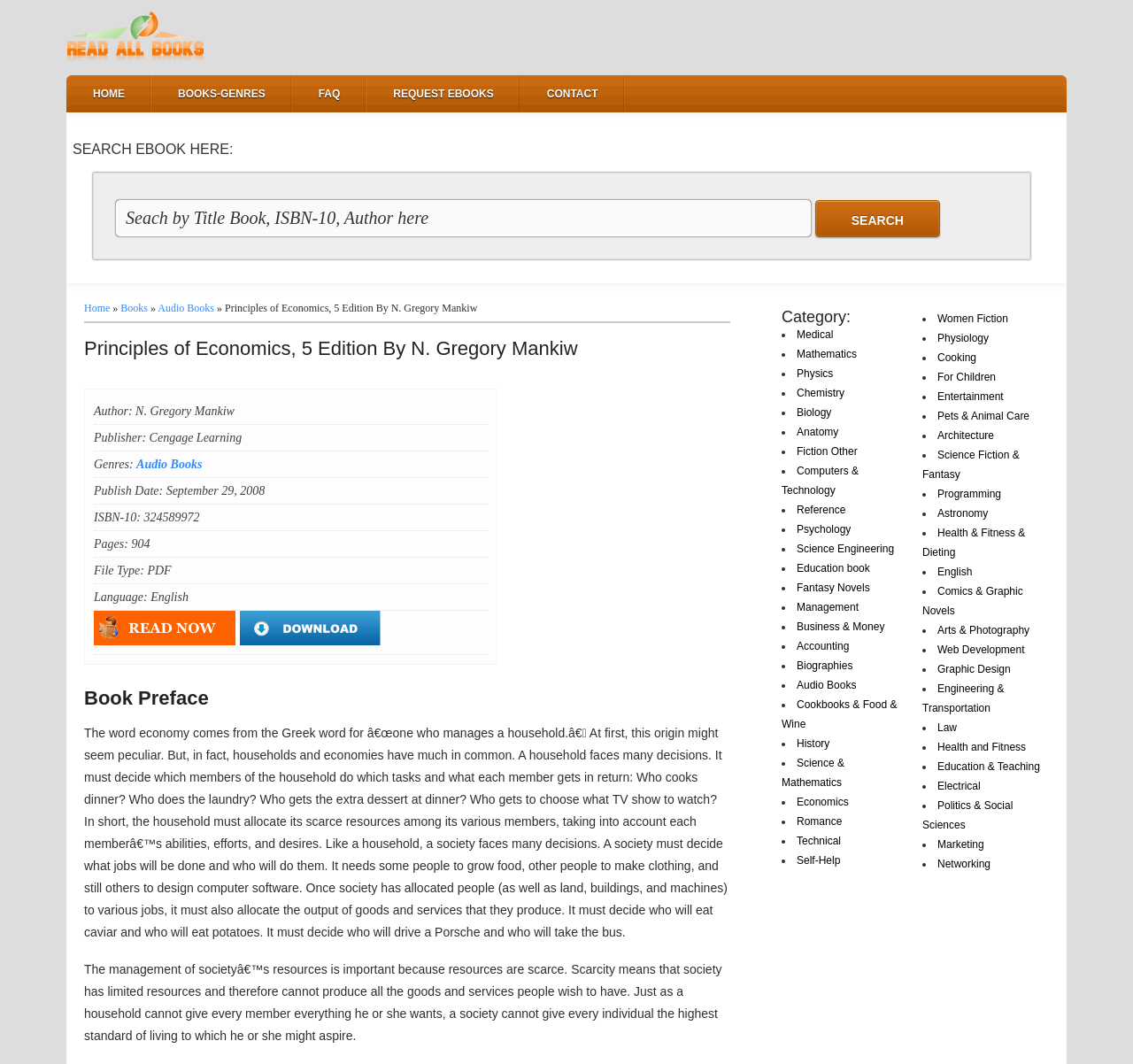Please locate the bounding box coordinates of the element's region that needs to be clicked to follow the instruction: "Go to the home page". The bounding box coordinates should be provided as four float numbers between 0 and 1, i.e., [left, top, right, bottom].

[0.059, 0.071, 0.134, 0.106]